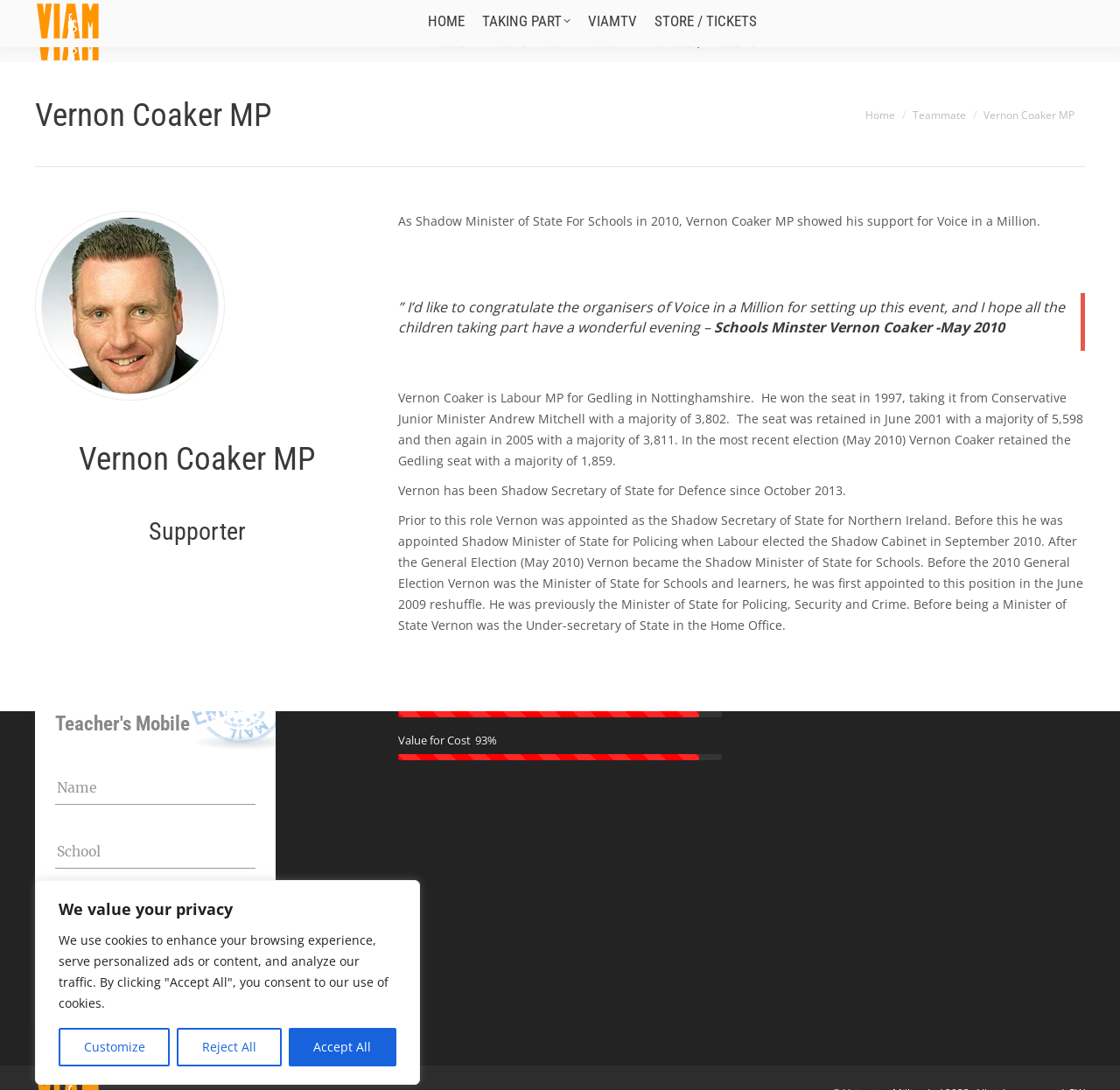Identify the headline of the webpage and generate its text content.

Vernon Coaker MP